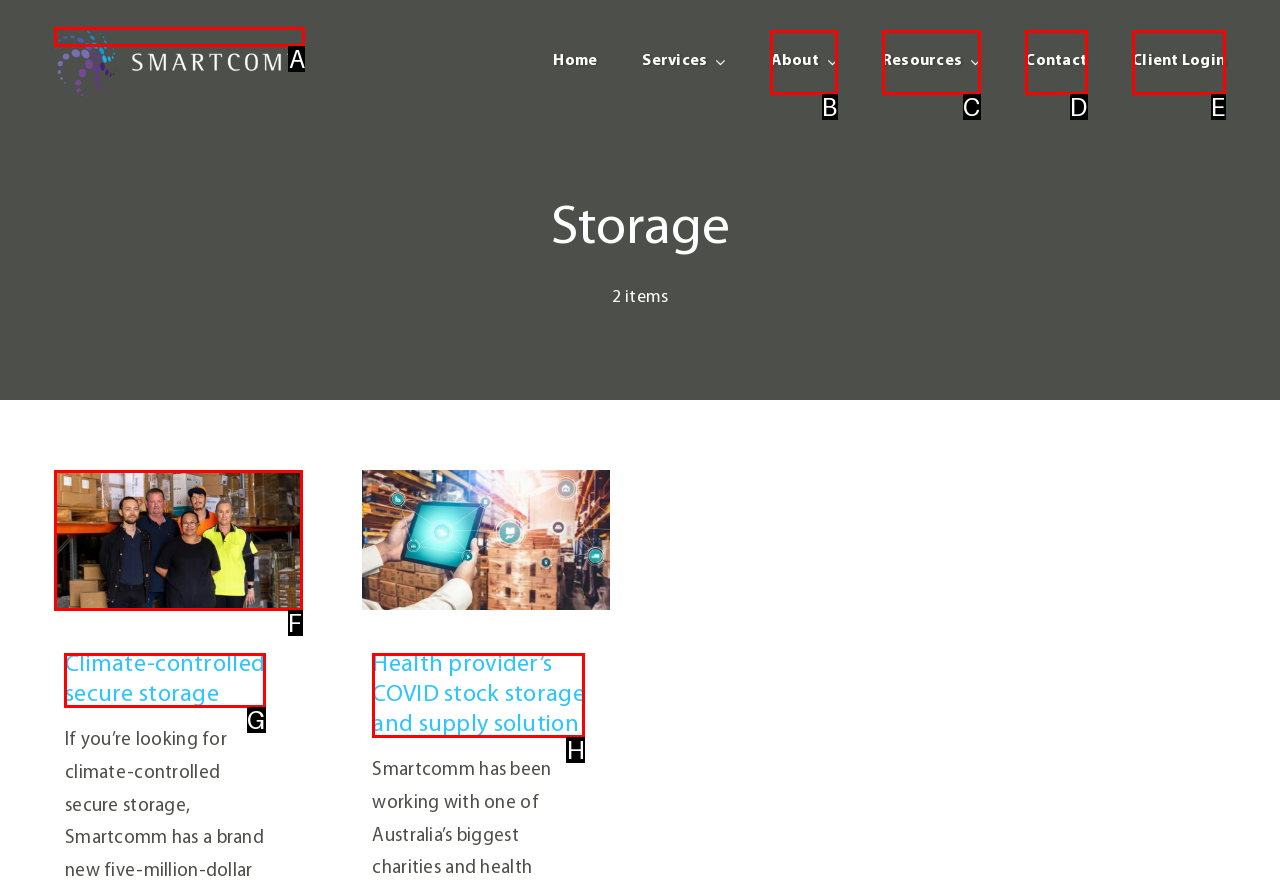Tell me the letter of the option that corresponds to the description: aria-label="Smatcomm Logo – White"
Answer using the letter from the given choices directly.

A